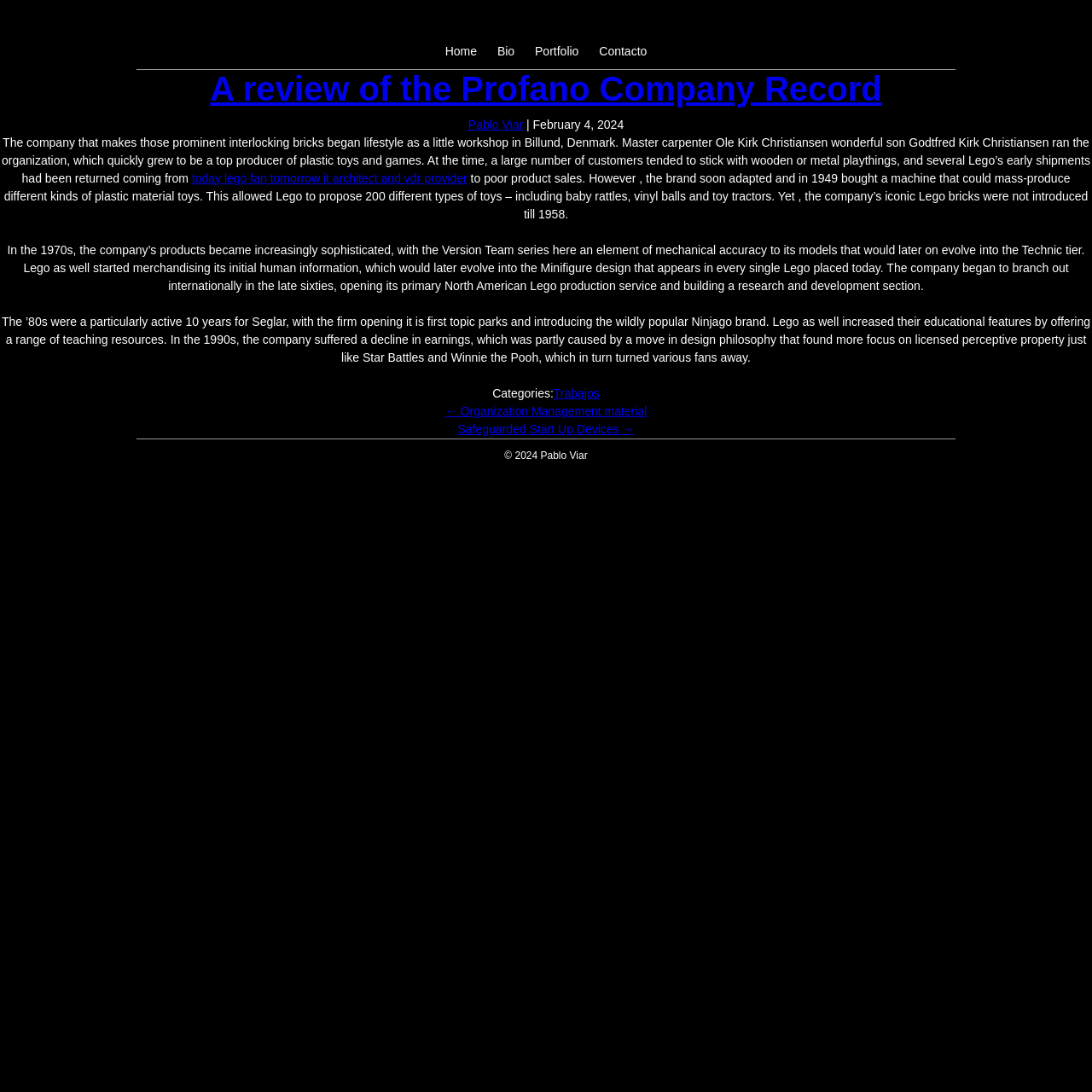Who is the author of the review?
Offer a detailed and full explanation in response to the question.

The author's name can be found in the header section of the webpage, where the link 'Pablo Viar' is displayed next to the title.